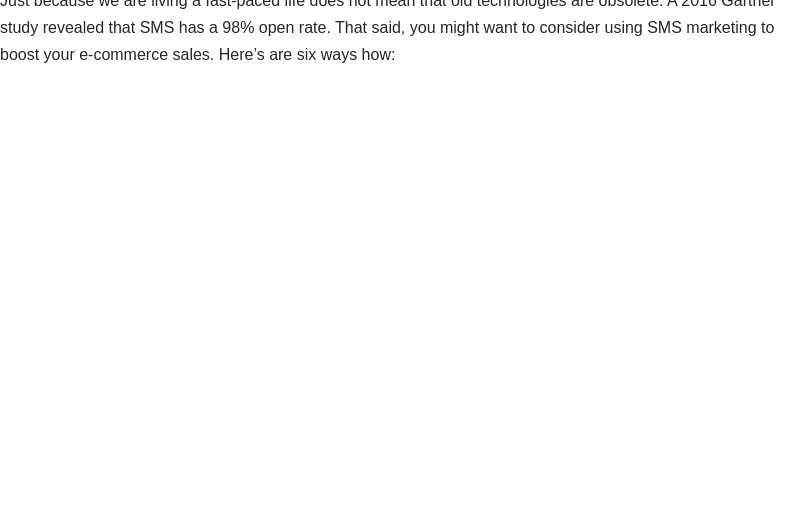What type of businesses can benefit from SMS marketing?
Using the details shown in the screenshot, provide a comprehensive answer to the question.

The caption suggests that SMS marketing is particularly relevant for e-commerce businesses looking to enhance their sales, implying that this type of business can benefit from leveraging SMS marketing strategies.